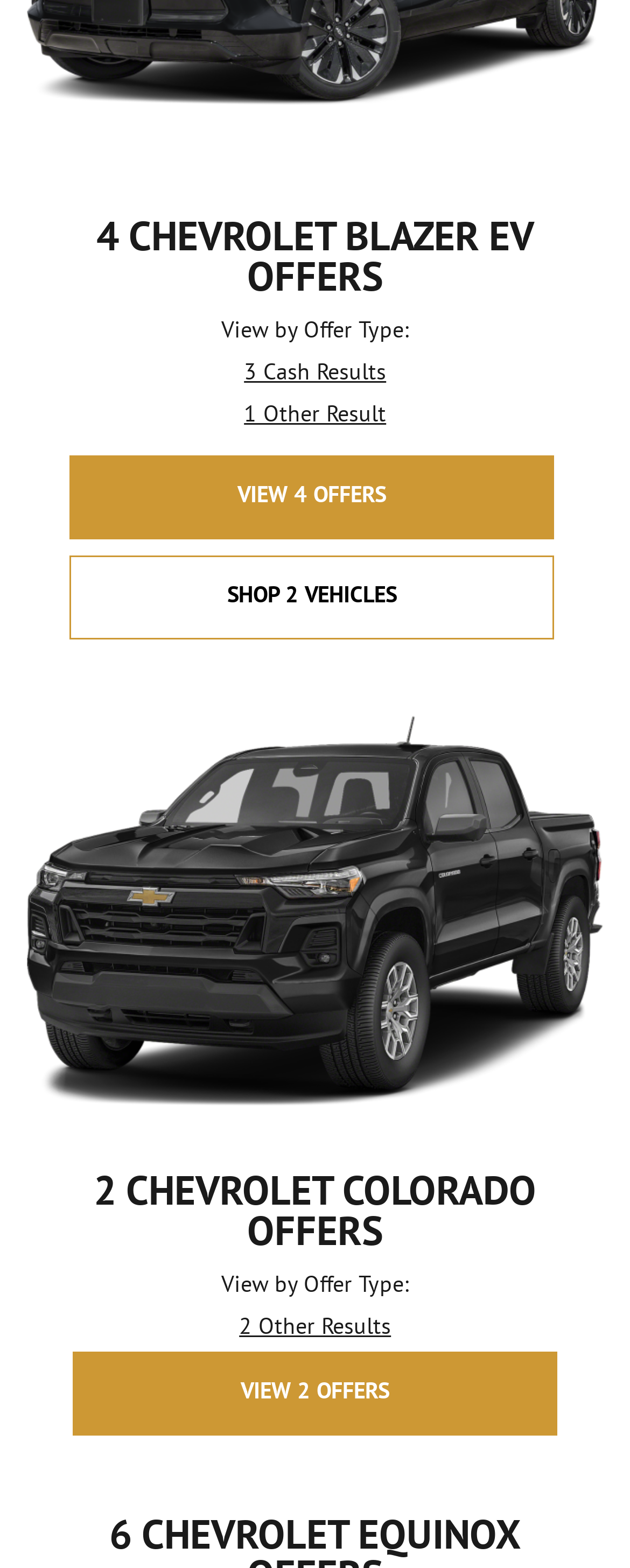Please find the bounding box coordinates of the section that needs to be clicked to achieve this instruction: "View cash results".

[0.06, 0.227, 0.94, 0.248]